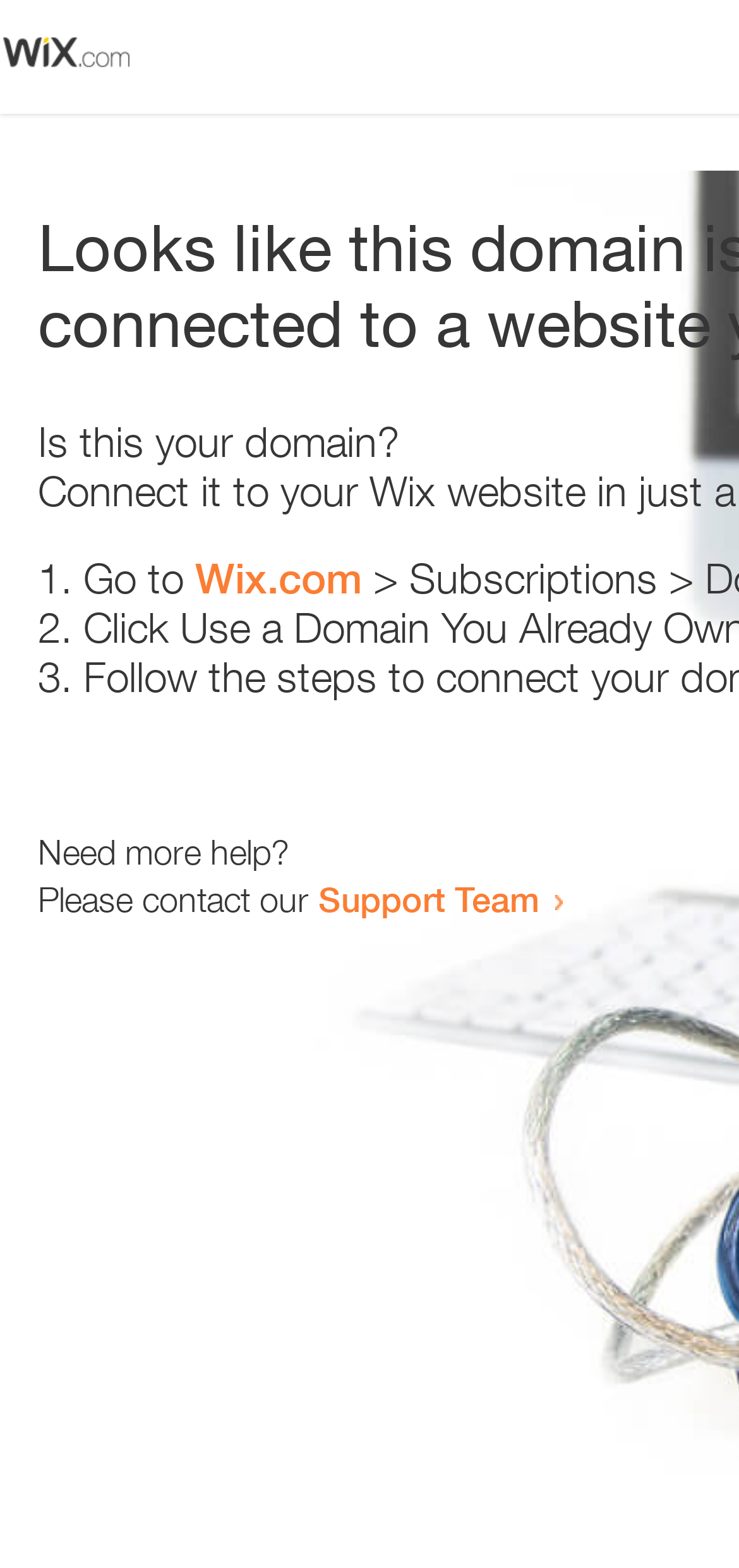Please give a concise answer to this question using a single word or phrase: 
What is the question being asked at the top?

Is this your domain?